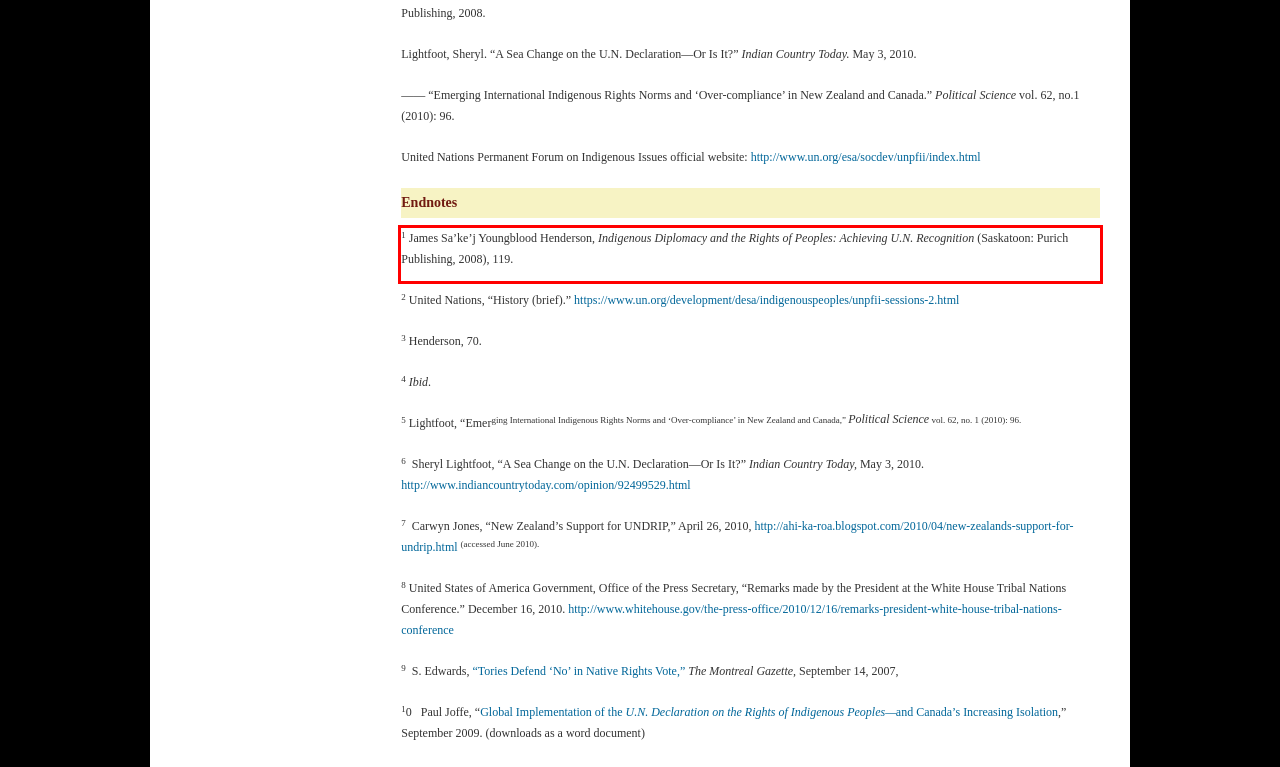Please identify the text within the red rectangular bounding box in the provided webpage screenshot.

1 James Sa’ke’j Youngblood Henderson, Indigenous Diplomacy and the Rights of Peoples: Achieving U.N. Recognition (Saskatoon: Purich Publishing, 2008), 119.